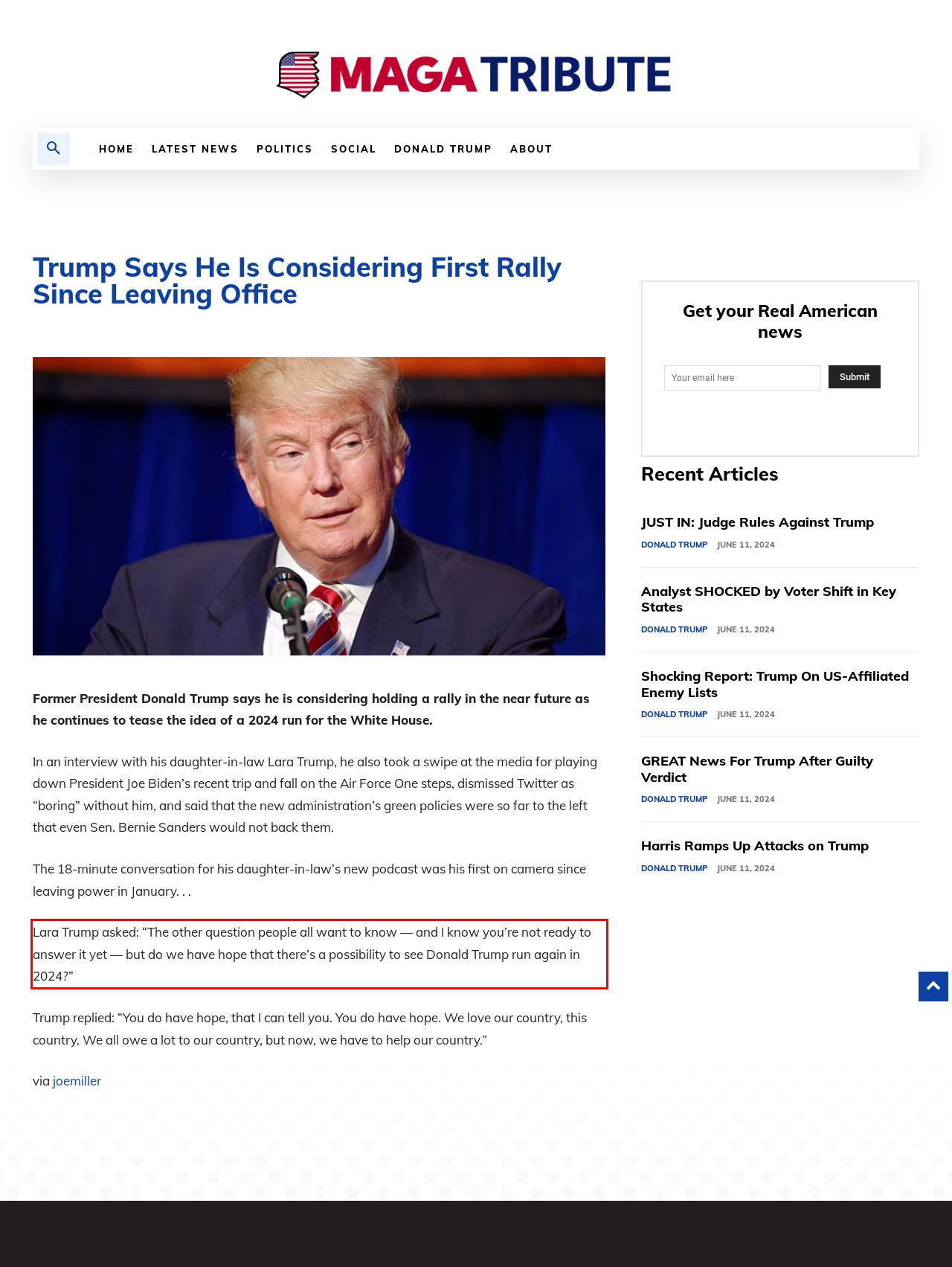Analyze the screenshot of a webpage where a red rectangle is bounding a UI element. Extract and generate the text content within this red bounding box.

Lara Trump asked: “The other question people all want to know — and I know you’re not ready to answer it yet — but do we have hope that there’s a possibility to see Donald Trump run again in 2024?”